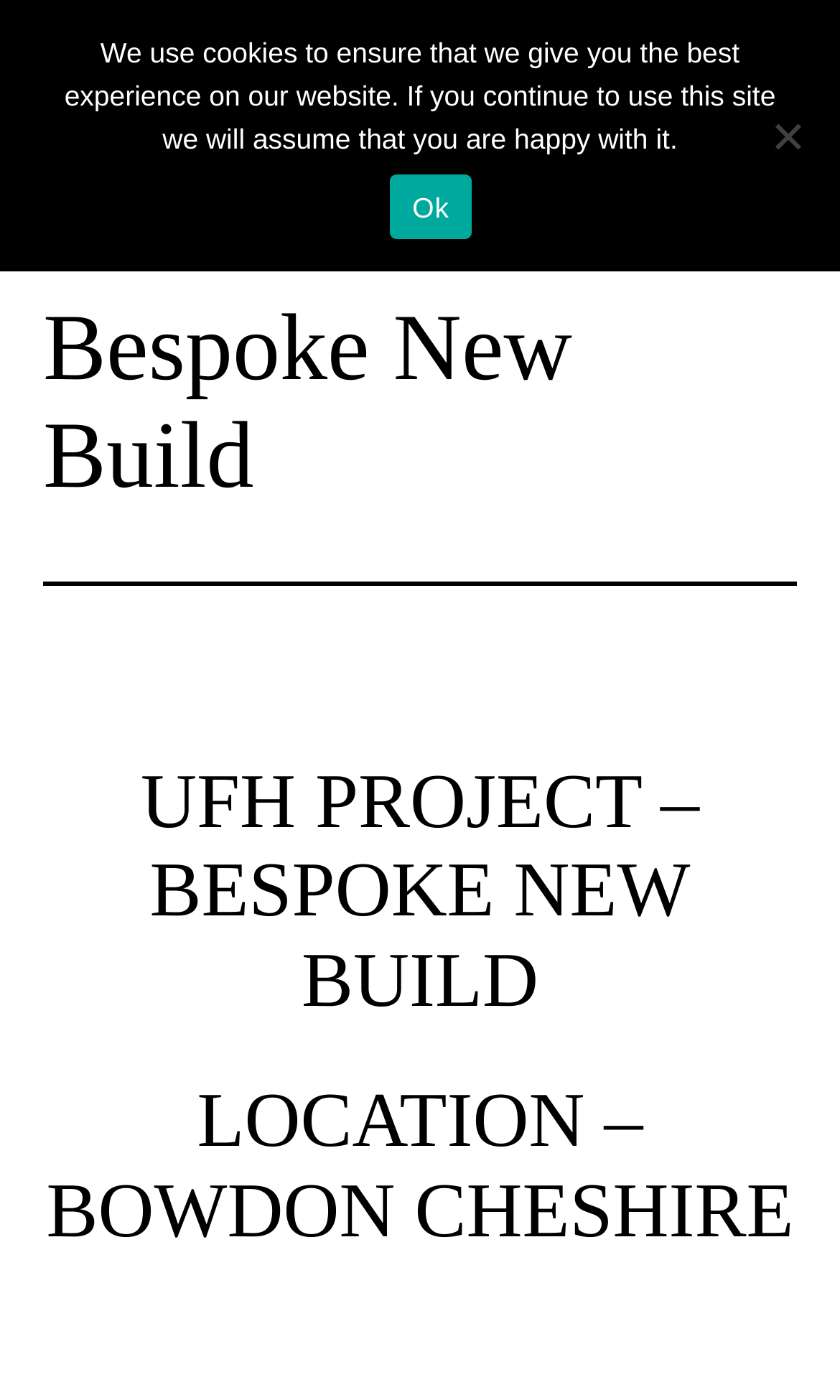Explain in detail what is displayed on the webpage.

The webpage is about a bespoke new build project by MWG Underfloor Heating Projects. At the top left of the page, there is a heading with the company name, "MWG Underfloor Heating Projects", which is also a link. To the right of this heading, there is a button to open a menu.

Below the company name, there is a heading that reads "Bespoke New Build". A horizontal separator line follows this heading. Further down, there is another heading that describes the project, "UFH PROJECT – BESPOKE NEW BUILD". Below this, there is a heading that specifies the location of the project, "LOCATION – BOWDON CHESHIRE".

At the very top of the page, there is a cookie notice dialog that spans the entire width of the page. The dialog contains a message that informs users about the use of cookies on the website and provides an "Ok" link to acknowledge this notice.